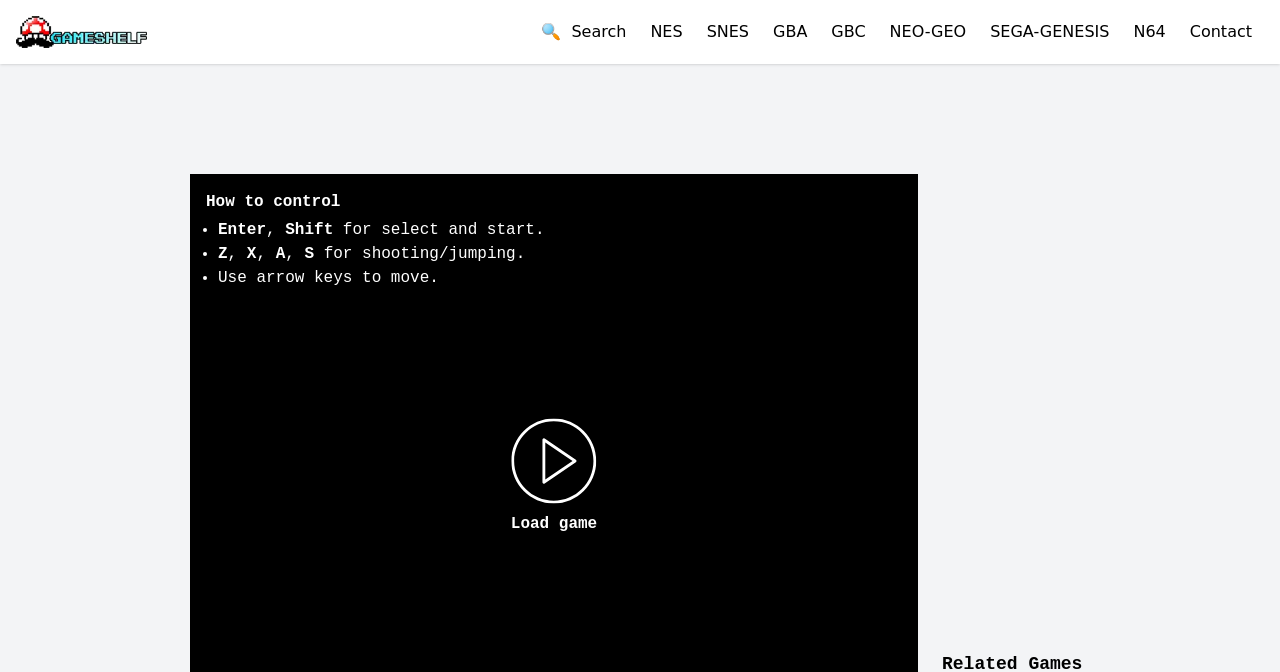Indicate the bounding box coordinates of the element that needs to be clicked to satisfy the following instruction: "Search for a game". The coordinates should be four float numbers between 0 and 1, i.e., [left, top, right, bottom].

[0.423, 0.03, 0.489, 0.065]